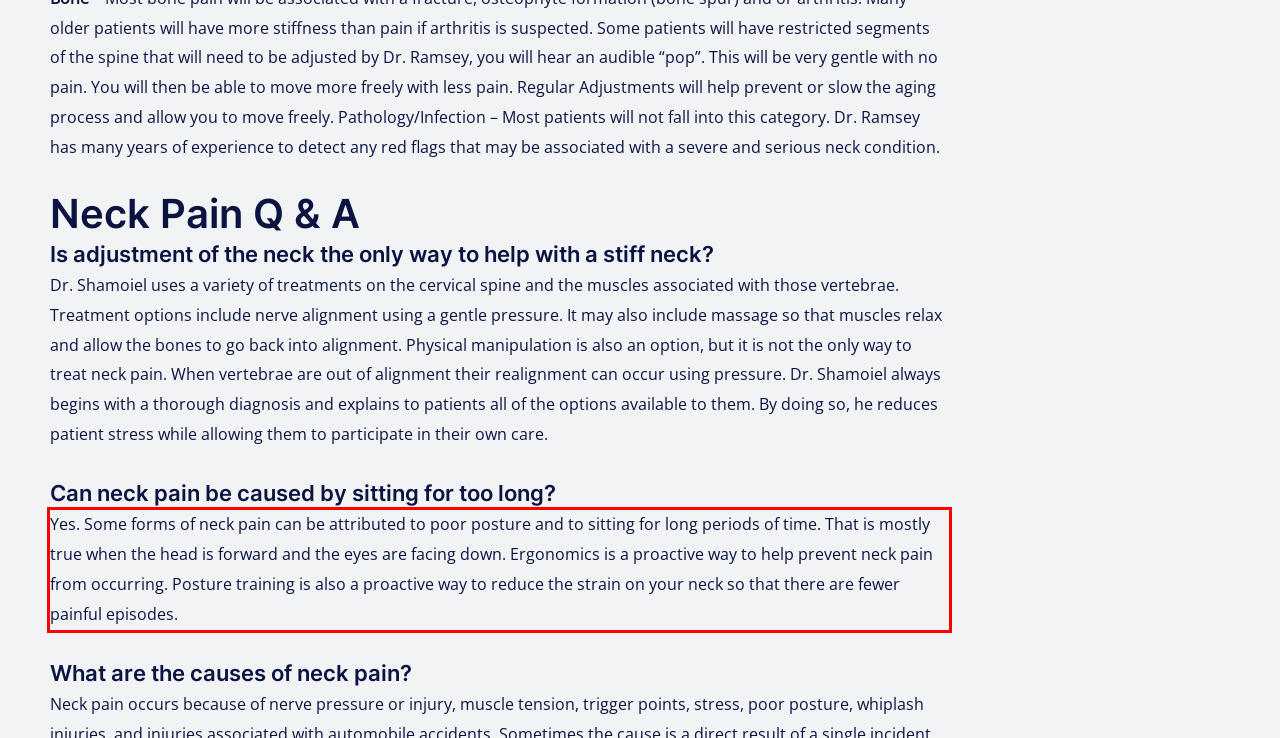Given a webpage screenshot with a red bounding box, perform OCR to read and deliver the text enclosed by the red bounding box.

Yes. Some forms of neck pain can be attributed to poor posture and to sitting for long periods of time. That is mostly true when the head is forward and the eyes are facing down. Ergonomics is a proactive way to help prevent neck pain from occurring. Posture training is also a proactive way to reduce the strain on your neck so that there are fewer painful episodes.